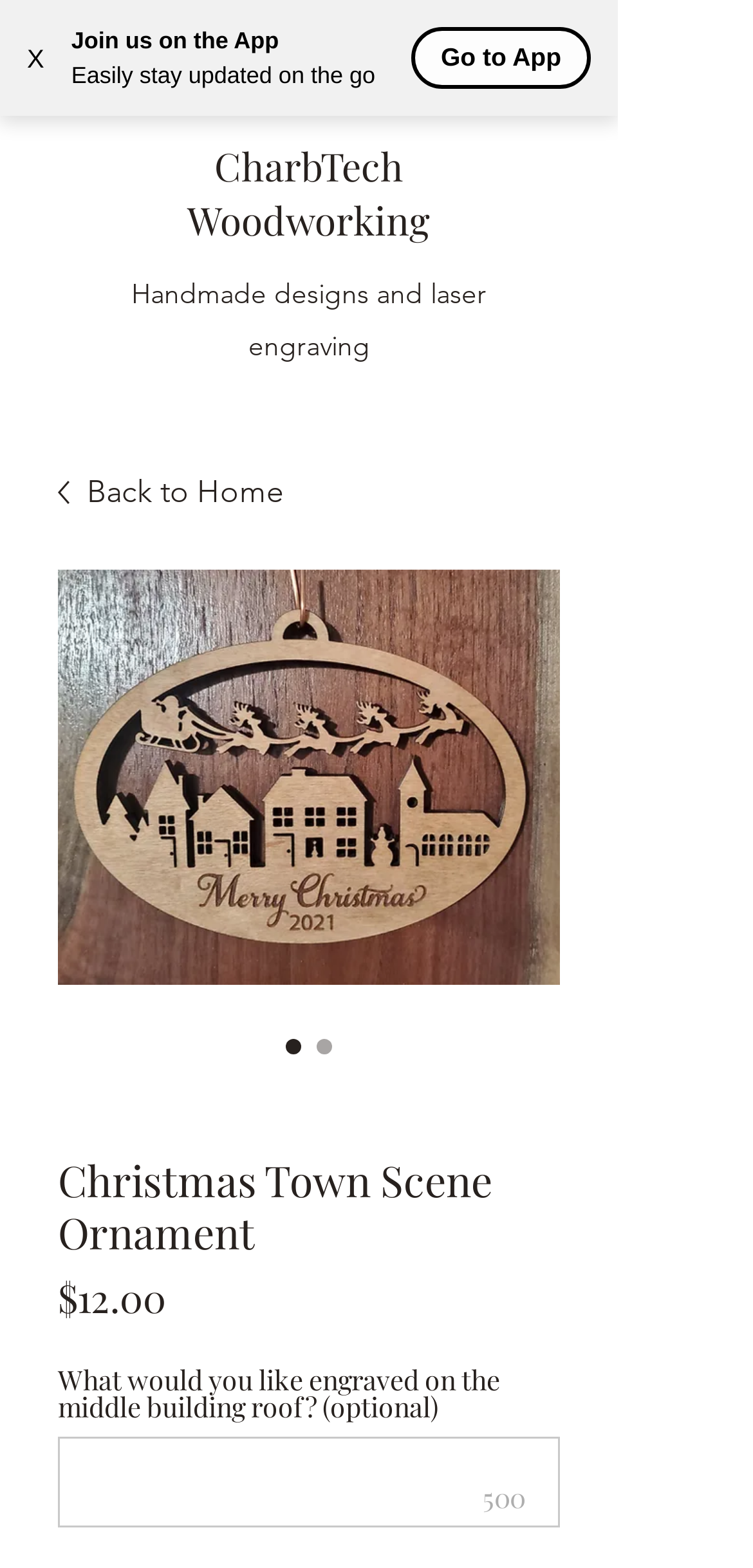Using the information in the image, could you please answer the following question in detail:
What is the price of the ornament?

On the webpage, I can see a static text element that displays the price of the ornament as '$12.00', which indicates that the price of the ornament is $12.00.